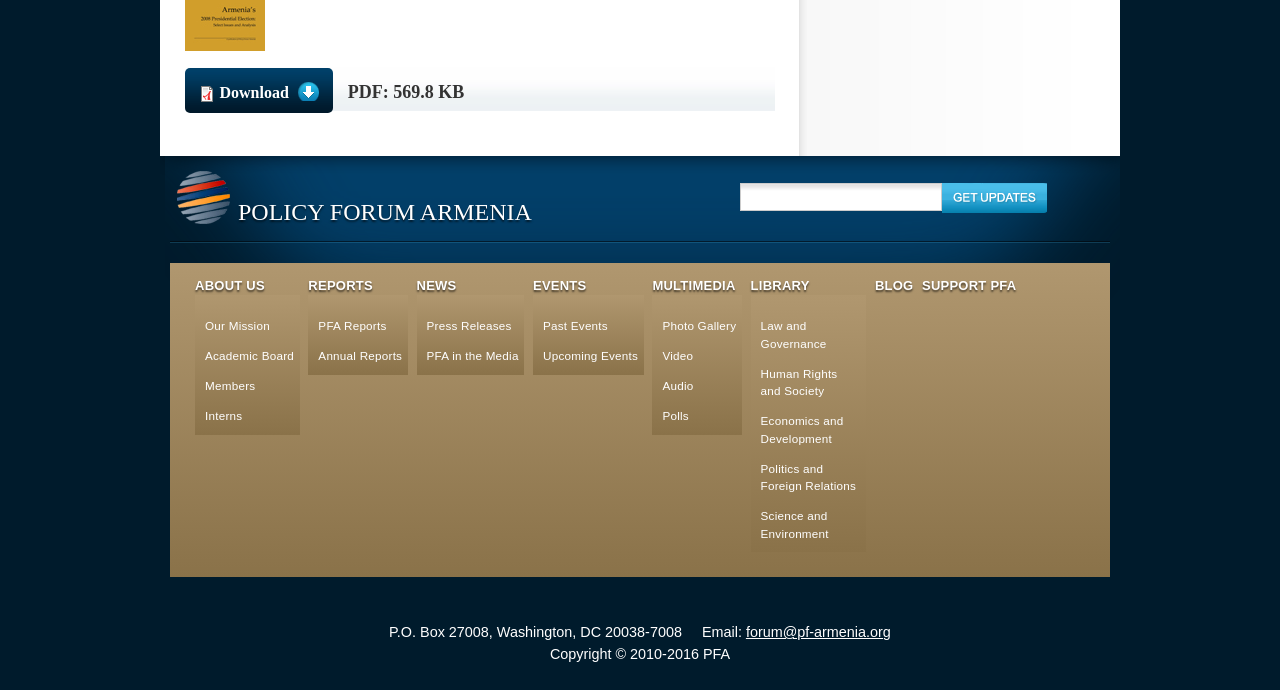Identify the bounding box for the described UI element. Provide the coordinates in (top-left x, top-left y, bottom-right x, bottom-right y) format with values ranging from 0 to 1: PFA Reports

[0.249, 0.463, 0.302, 0.482]